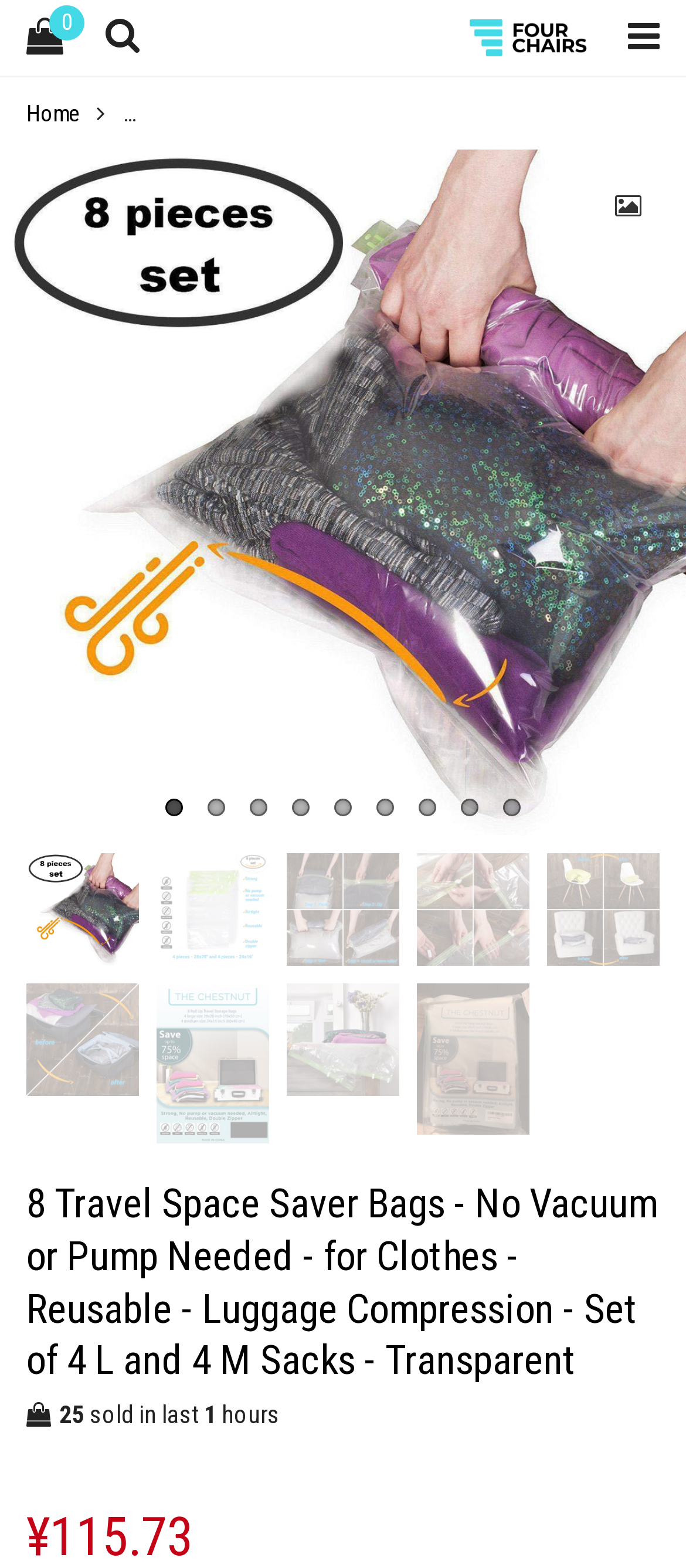What is the size of the large bags?
Give a comprehensive and detailed explanation for the question.

I found the size of the large bags in the product description, which says '4 large size - 28x20 inch (70x50 centimeter)'.